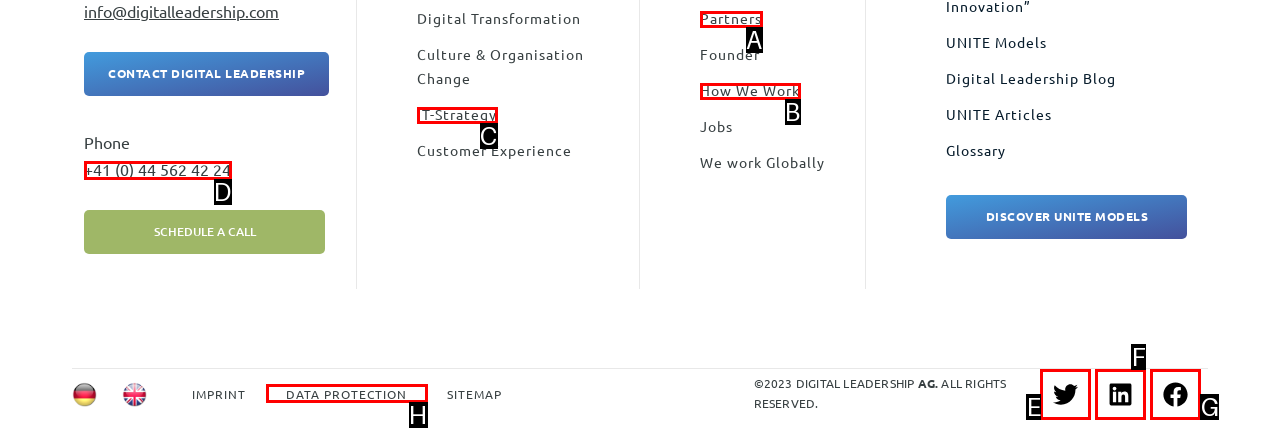Select the letter that corresponds to the UI element described as: repair loose door hinges
Answer by providing the letter from the given choices.

None